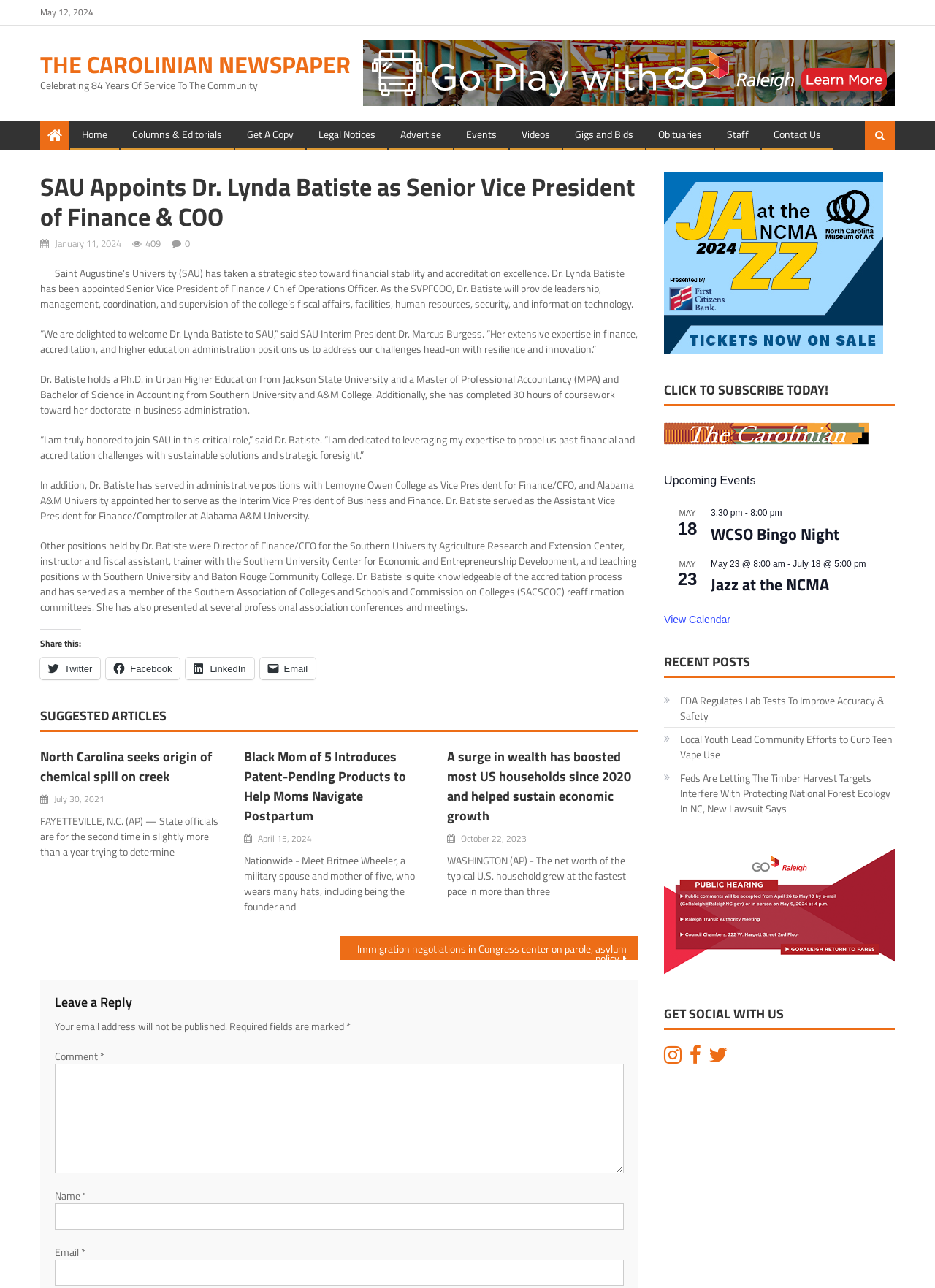Who is the new Senior Vice President of Finance and COO at SAU?
Using the image, answer in one word or phrase.

Dr. Lynda Batiste